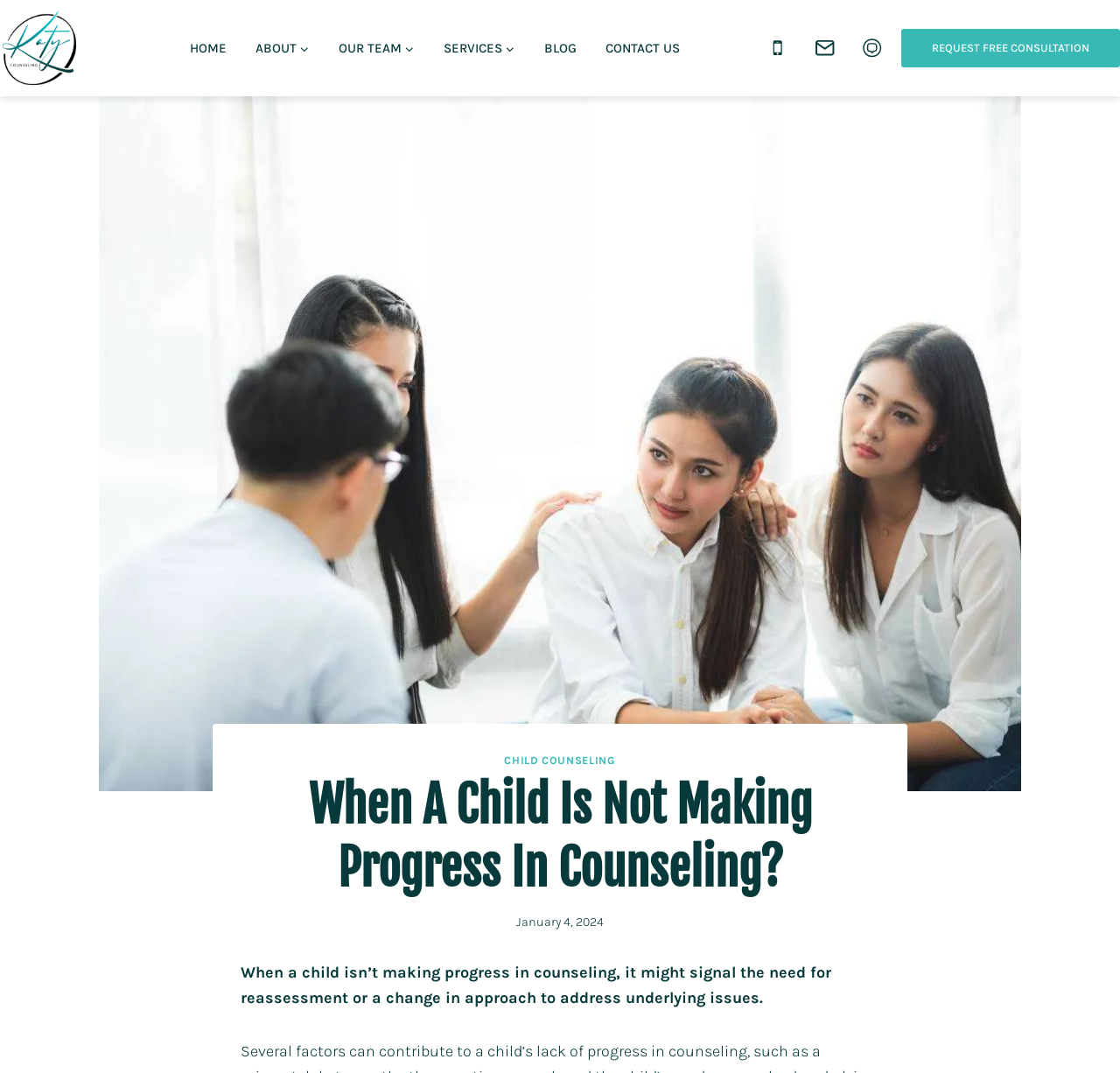Please provide a comprehensive response to the question based on the details in the image: How many navigation items are there?

I counted the number of links and static text elements under the 'Primary Navigation' element, which are 'HOME', 'ABOUT', 'OUR TEAM', 'SERVICES', 'BLOG', and 'CONTACT US'.